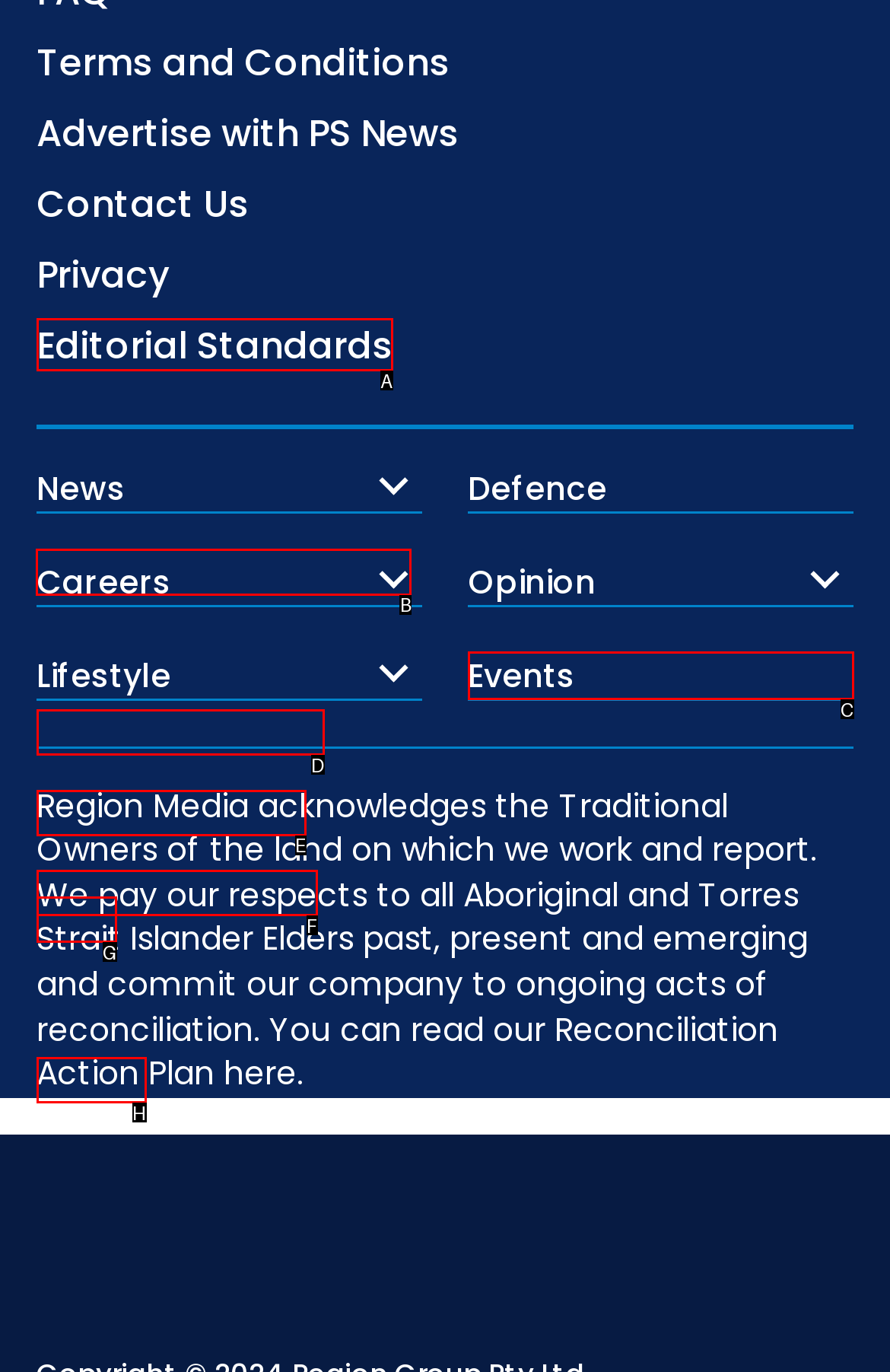To achieve the task: Explore Australian Public Sector, indicate the letter of the correct choice from the provided options.

B